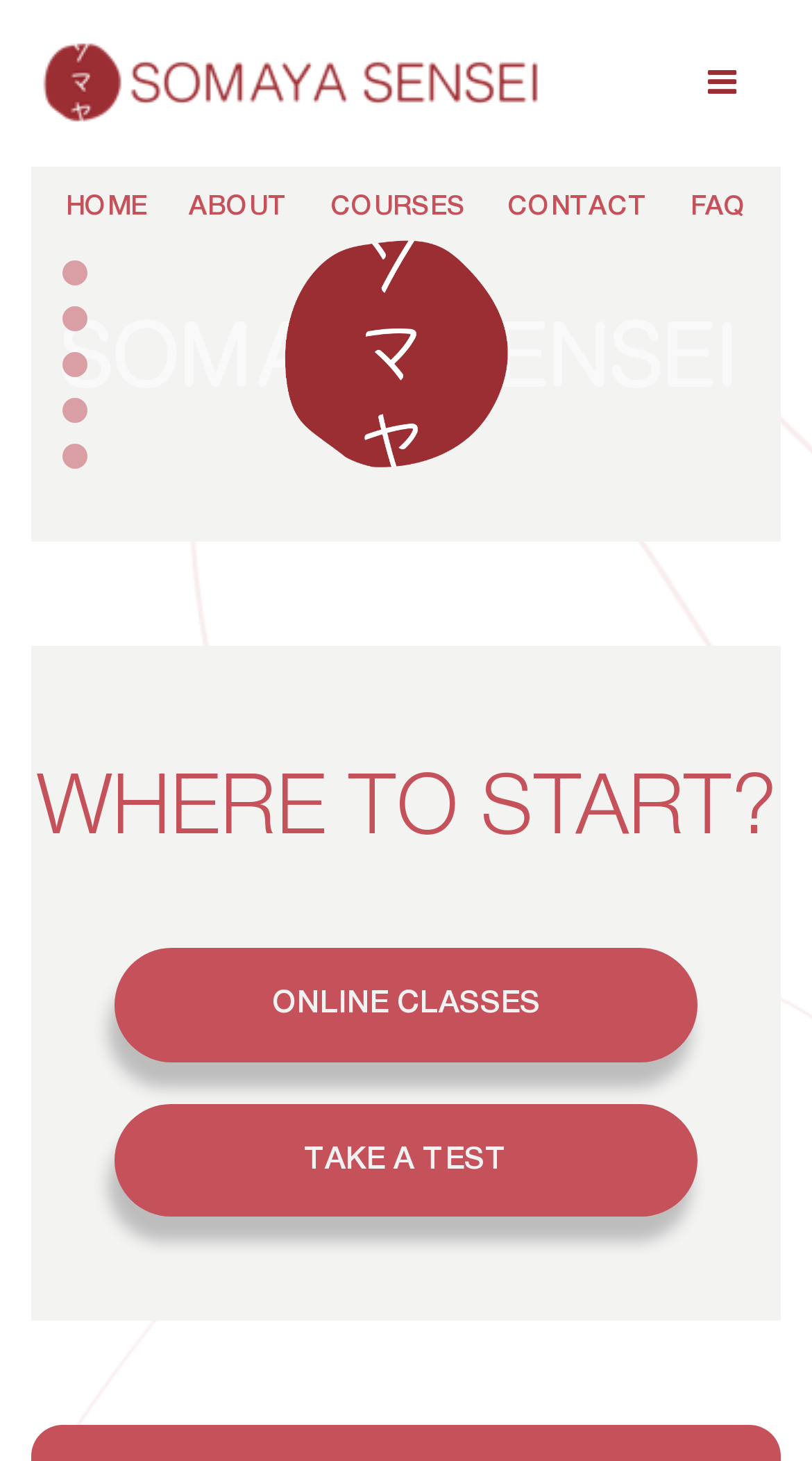Determine the bounding box coordinates of the clickable area required to perform the following instruction: "View the topic 'Charged for time prior to admittance'". The coordinates should be represented as four float numbers between 0 and 1: [left, top, right, bottom].

None